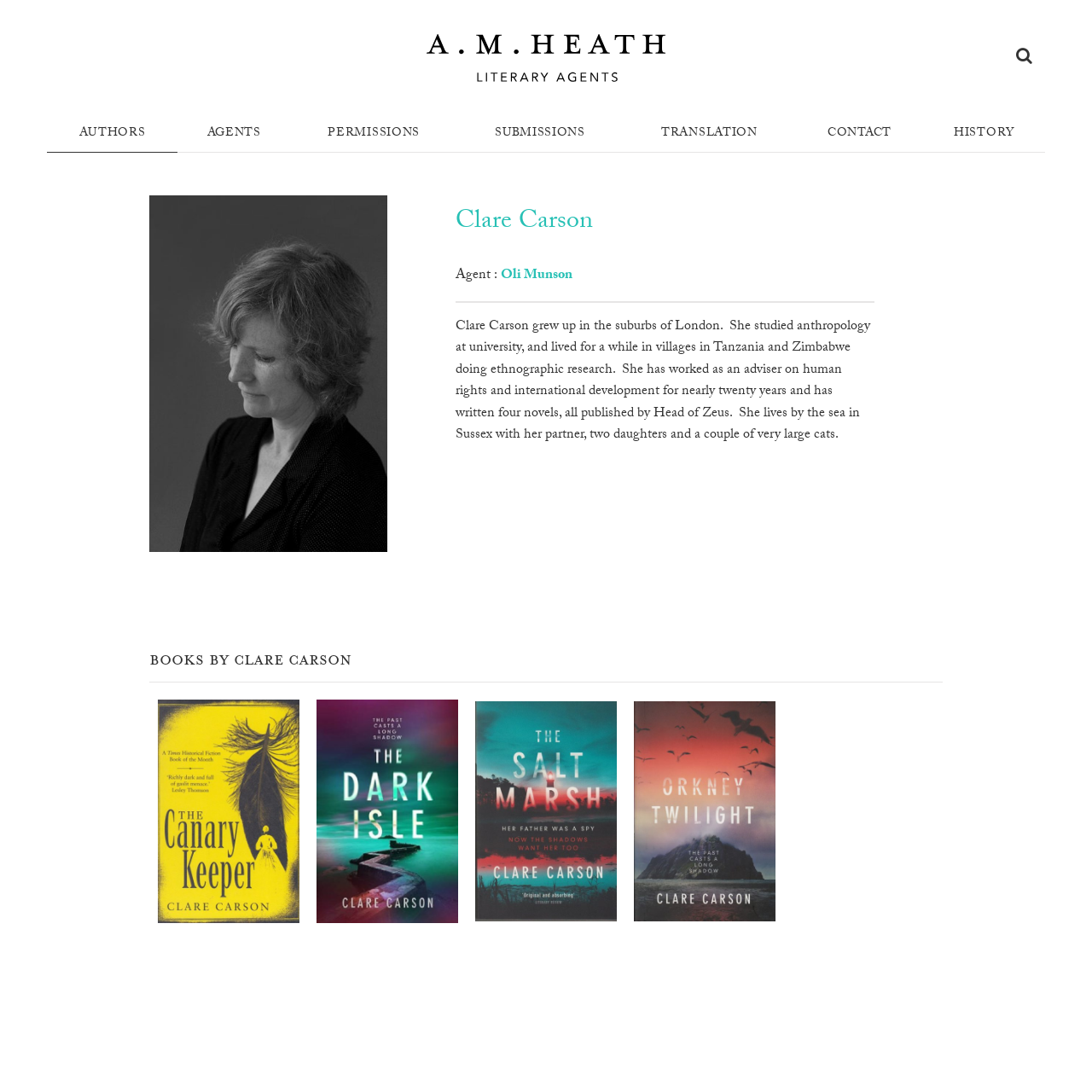Using the provided element description "The Canary Keeper", determine the bounding box coordinates of the UI element.

[0.137, 0.64, 0.282, 0.893]